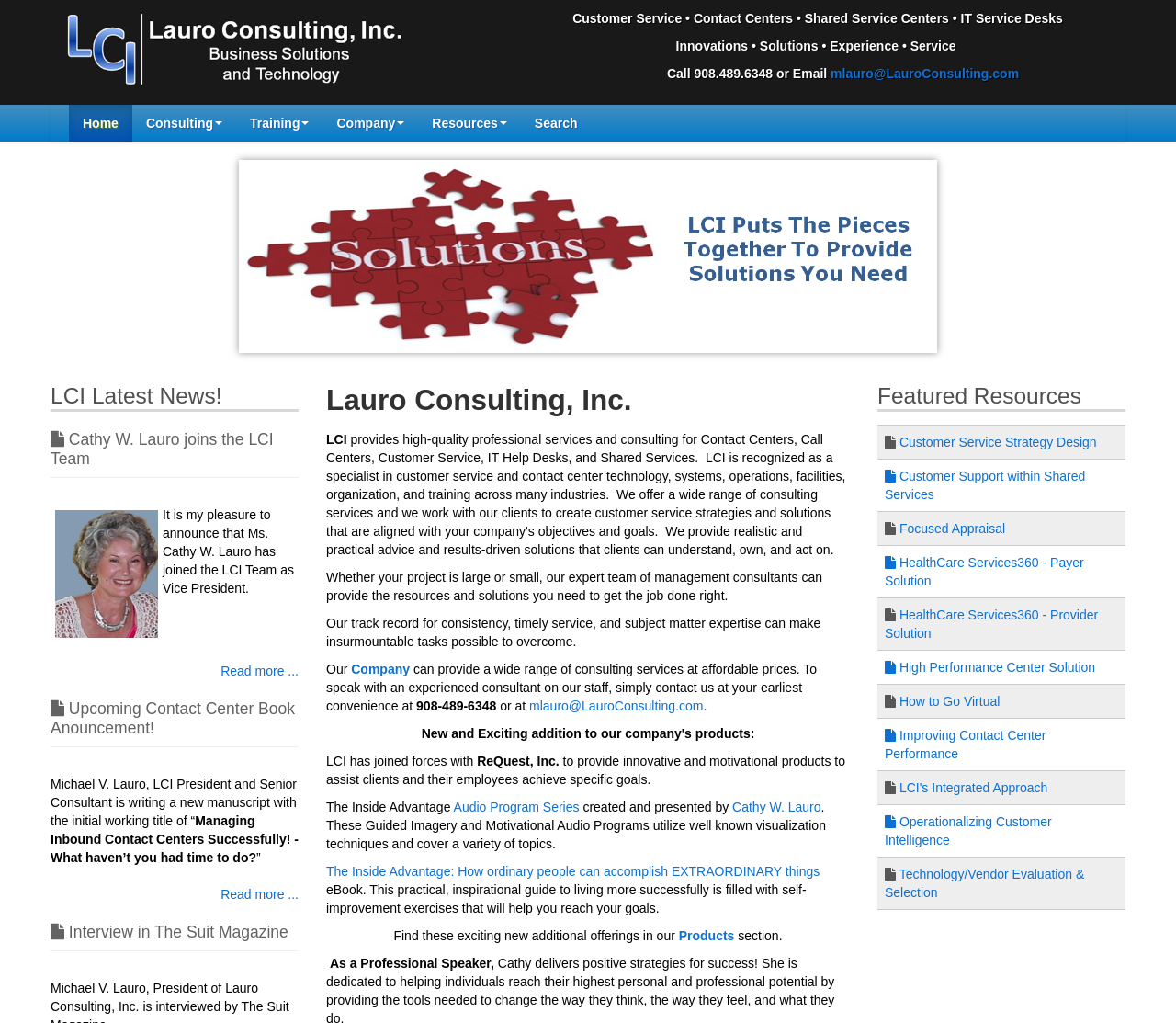Please identify the bounding box coordinates of the element's region that needs to be clicked to fulfill the following instruction: "Read more about Cathy W. Lauro joining the LCI Team". The bounding box coordinates should consist of four float numbers between 0 and 1, i.e., [left, top, right, bottom].

[0.188, 0.649, 0.254, 0.663]